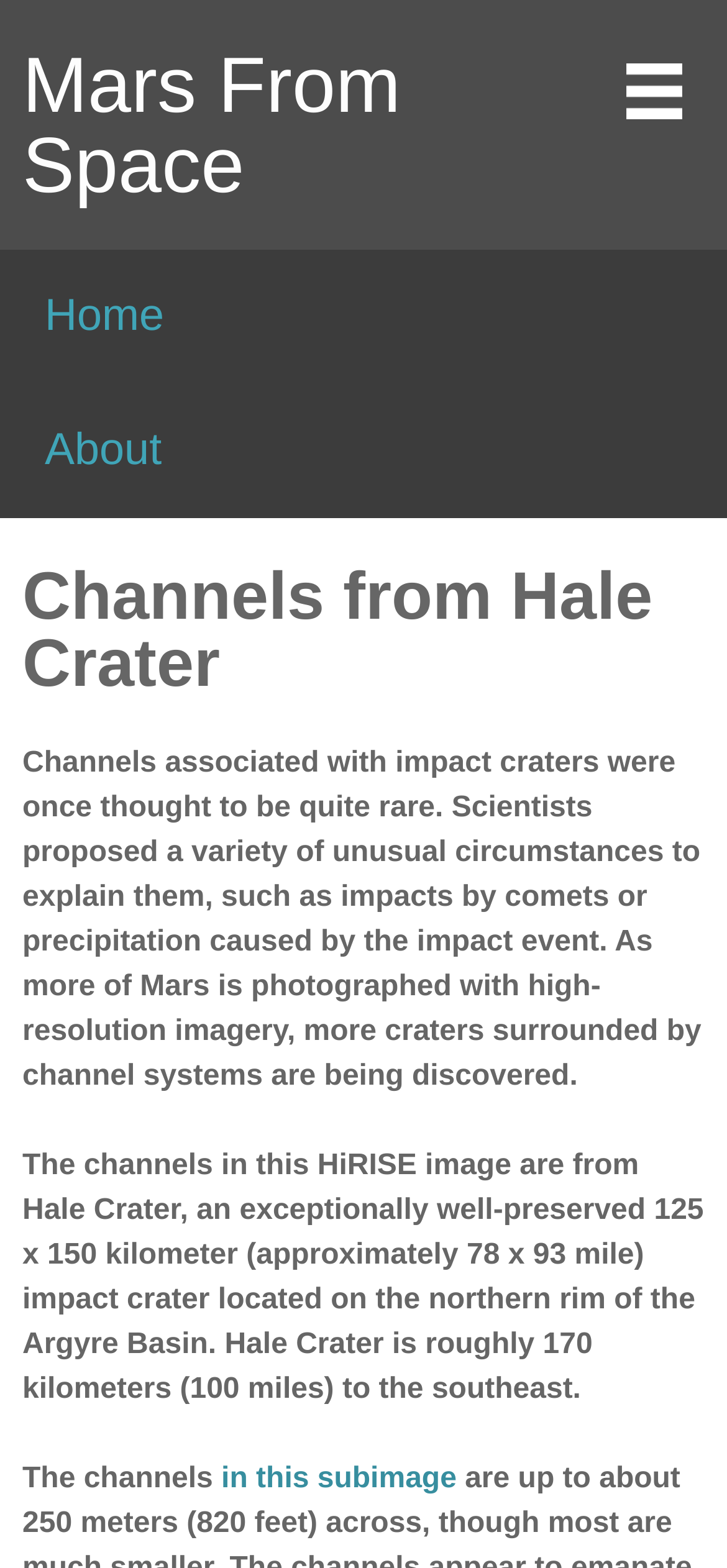Please specify the bounding box coordinates in the format (top-left x, top-left y, bottom-right x, bottom-right y), with values ranging from 0 to 1. Identify the bounding box for the UI component described as follows: parent_node: Search for: value="Search"

None